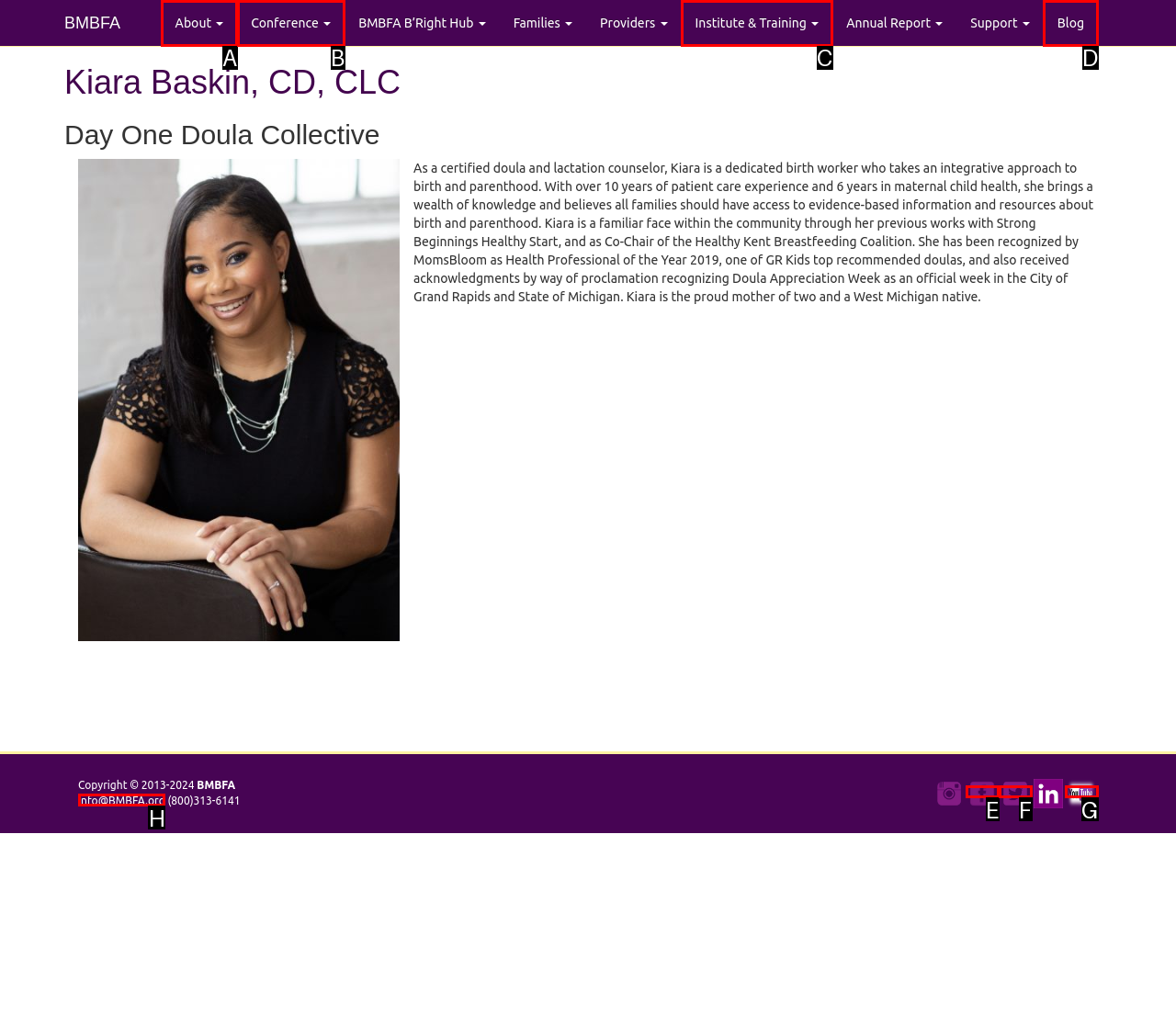Determine the HTML element that best aligns with the description: title="twitter"
Answer with the appropriate letter from the listed options.

F